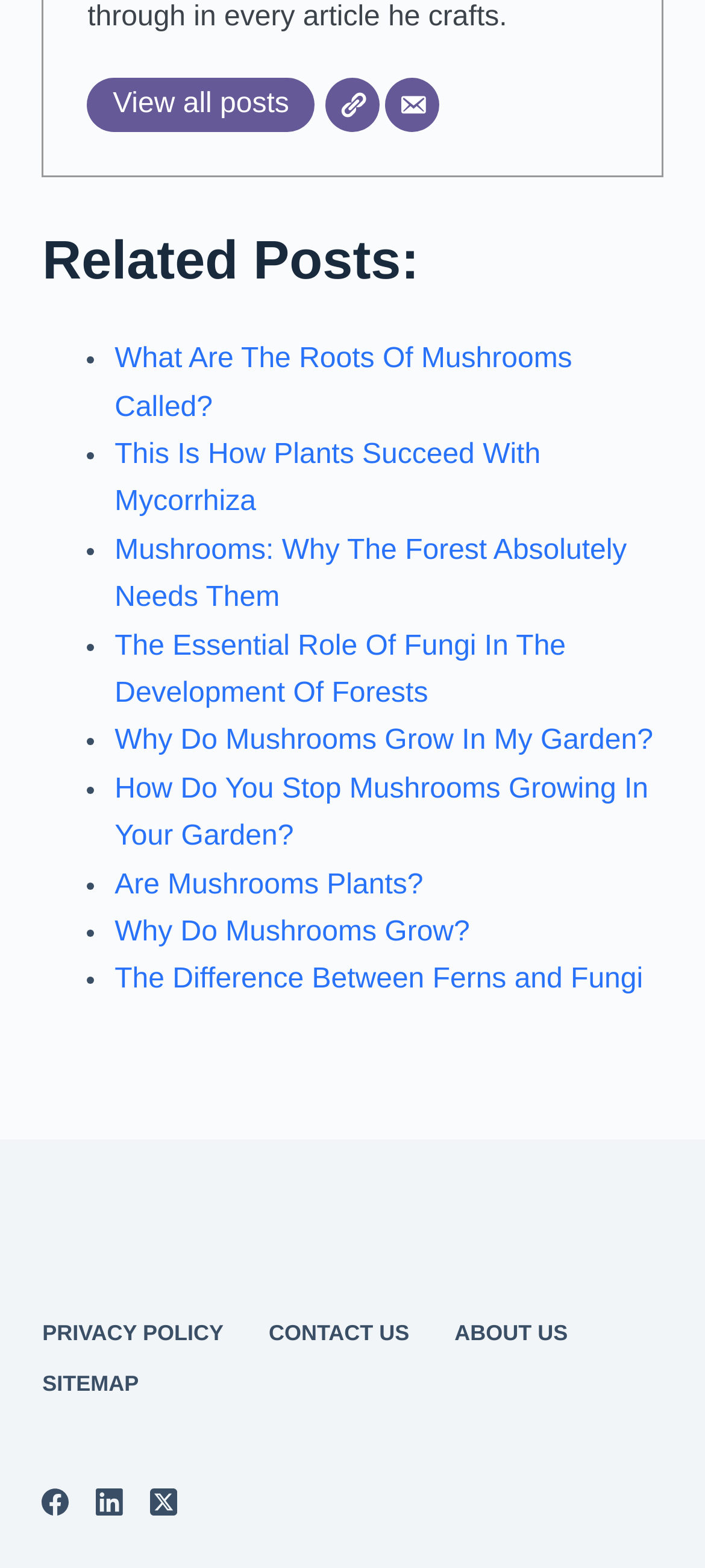Using the element description View all posts, predict the bounding box coordinates for the UI element. Provide the coordinates in (top-left x, top-left y, bottom-right x, bottom-right y) format with values ranging from 0 to 1.

[0.124, 0.05, 0.446, 0.084]